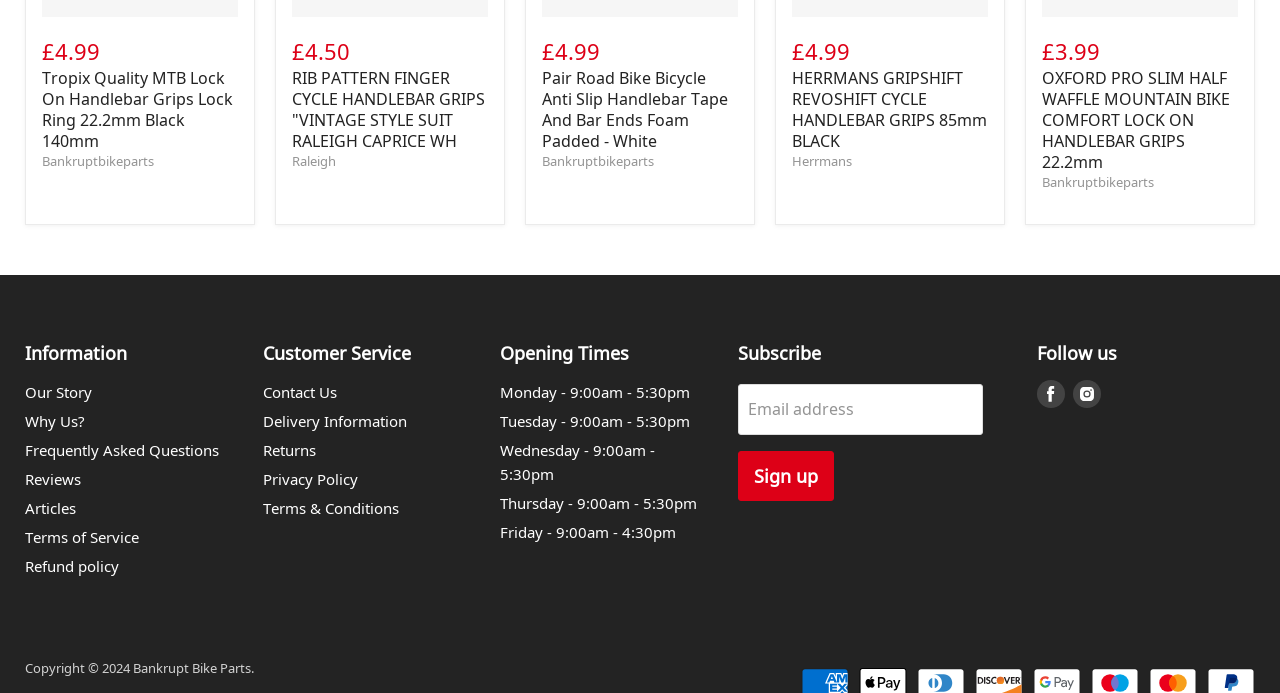Please identify the bounding box coordinates of the region to click in order to complete the given instruction: "View product details of Tropix Quality MTB Lock On Handlebar Grips Lock Ring 22.2mm Black 140mm". The coordinates should be four float numbers between 0 and 1, i.e., [left, top, right, bottom].

[0.033, 0.095, 0.182, 0.219]